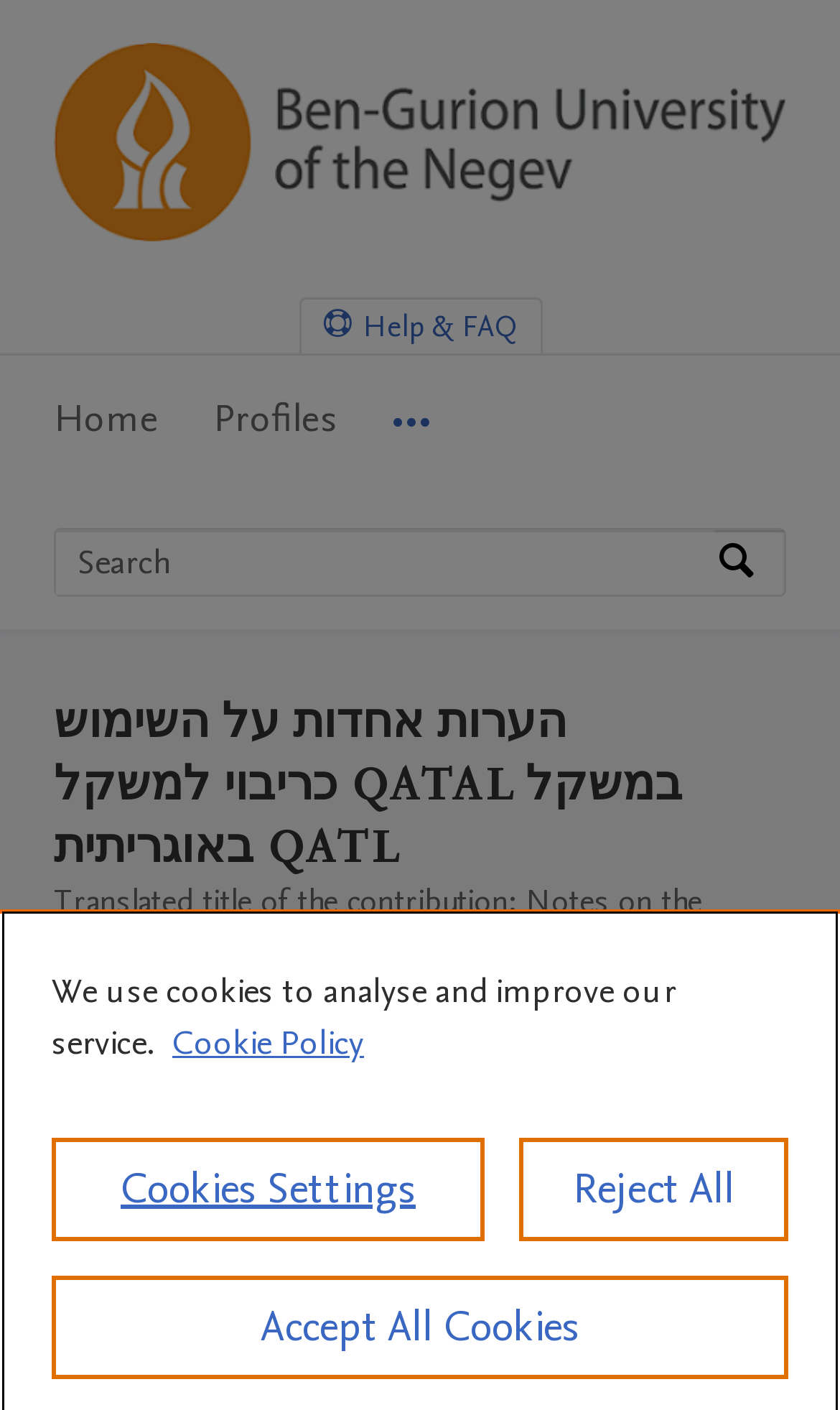Pinpoint the bounding box coordinates of the clickable area needed to execute the instruction: "Go to Ben-Gurion University Research Portal Home". The coordinates should be specified as four float numbers between 0 and 1, i.e., [left, top, right, bottom].

[0.064, 0.147, 0.936, 0.18]